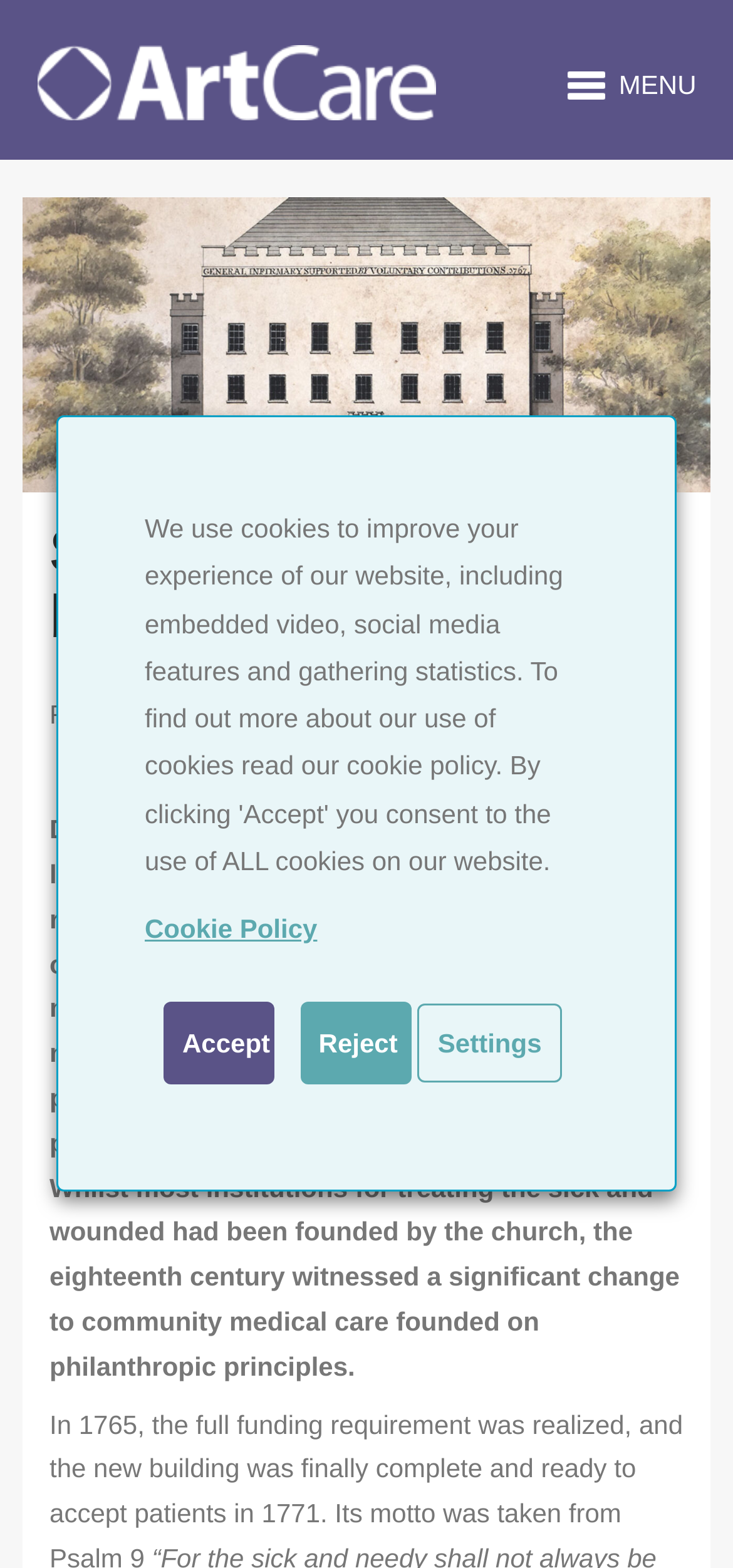Extract the primary heading text from the webpage.

SGI 1767-1870: The beginning